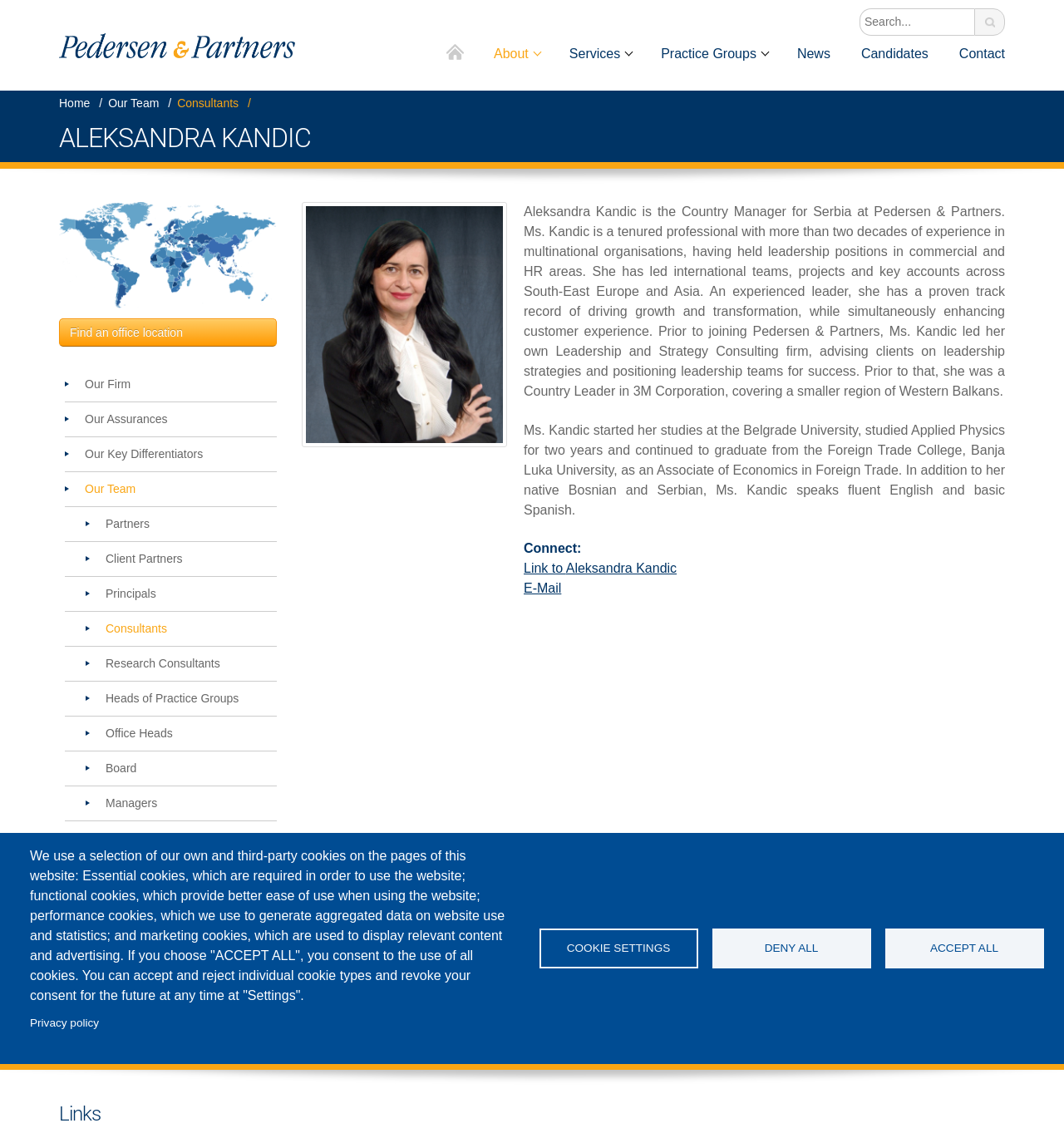Determine the coordinates of the bounding box that should be clicked to complete the instruction: "Search for something". The coordinates should be represented by four float numbers between 0 and 1: [left, top, right, bottom].

[0.808, 0.007, 0.916, 0.032]